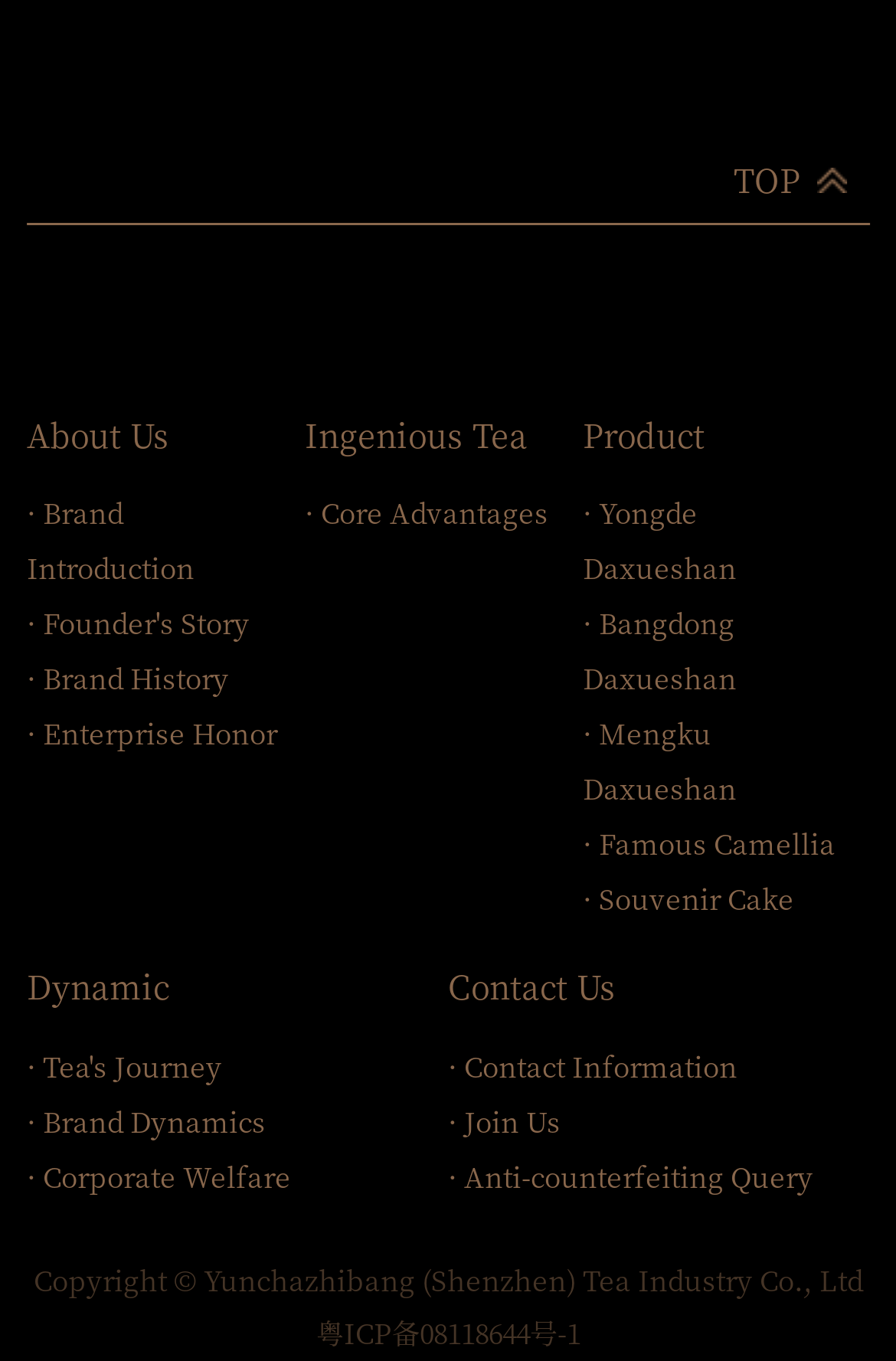What is the company name mentioned in the copyright information? Using the information from the screenshot, answer with a single word or phrase.

Yunchazhibang (Shenzhen) Tea Industry Co., Ltd